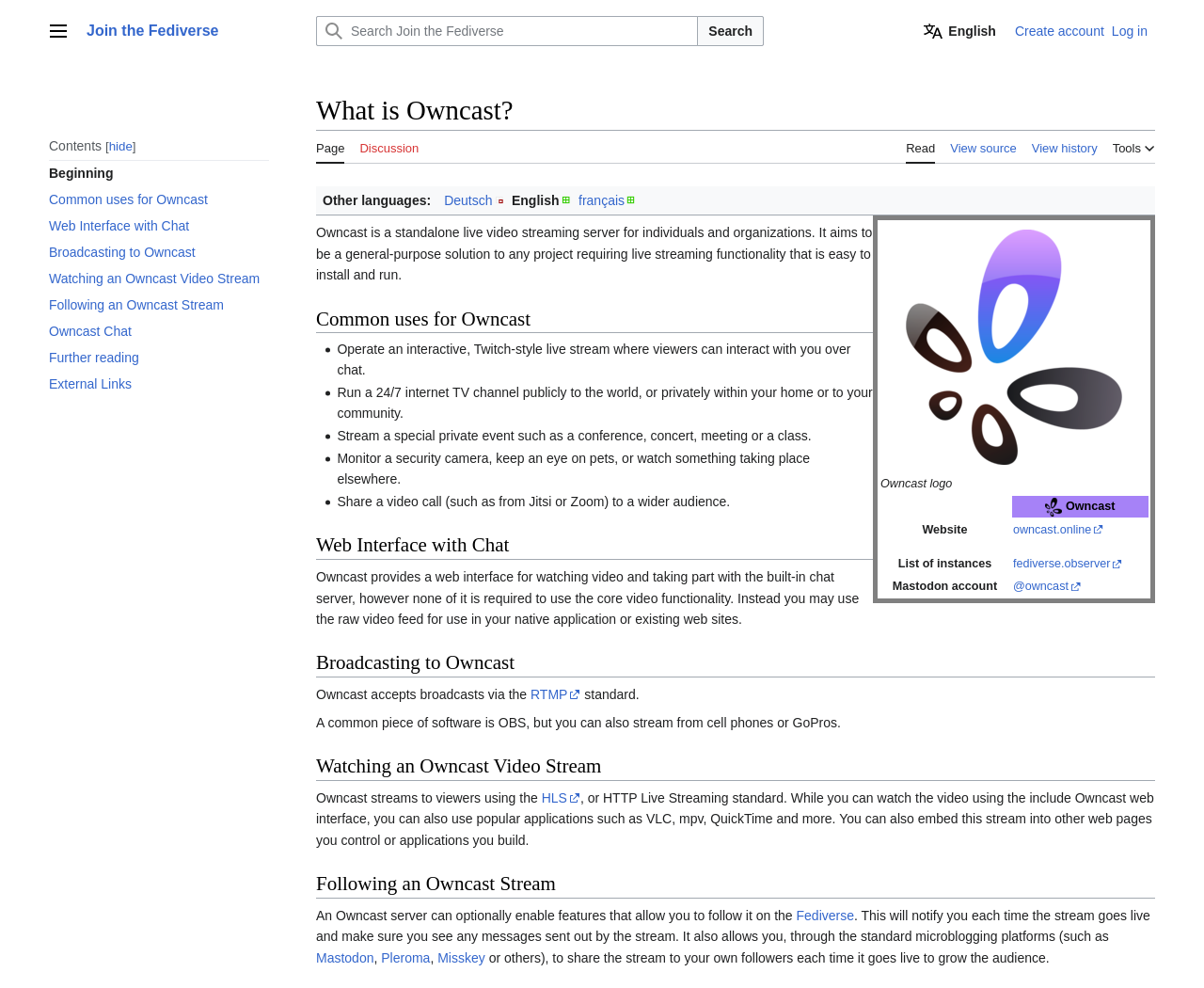Can you identify the bounding box coordinates of the clickable region needed to carry out this instruction: 'Click on the main menu'? The coordinates should be four float numbers within the range of 0 to 1, stated as [left, top, right, bottom].

[0.036, 0.016, 0.061, 0.047]